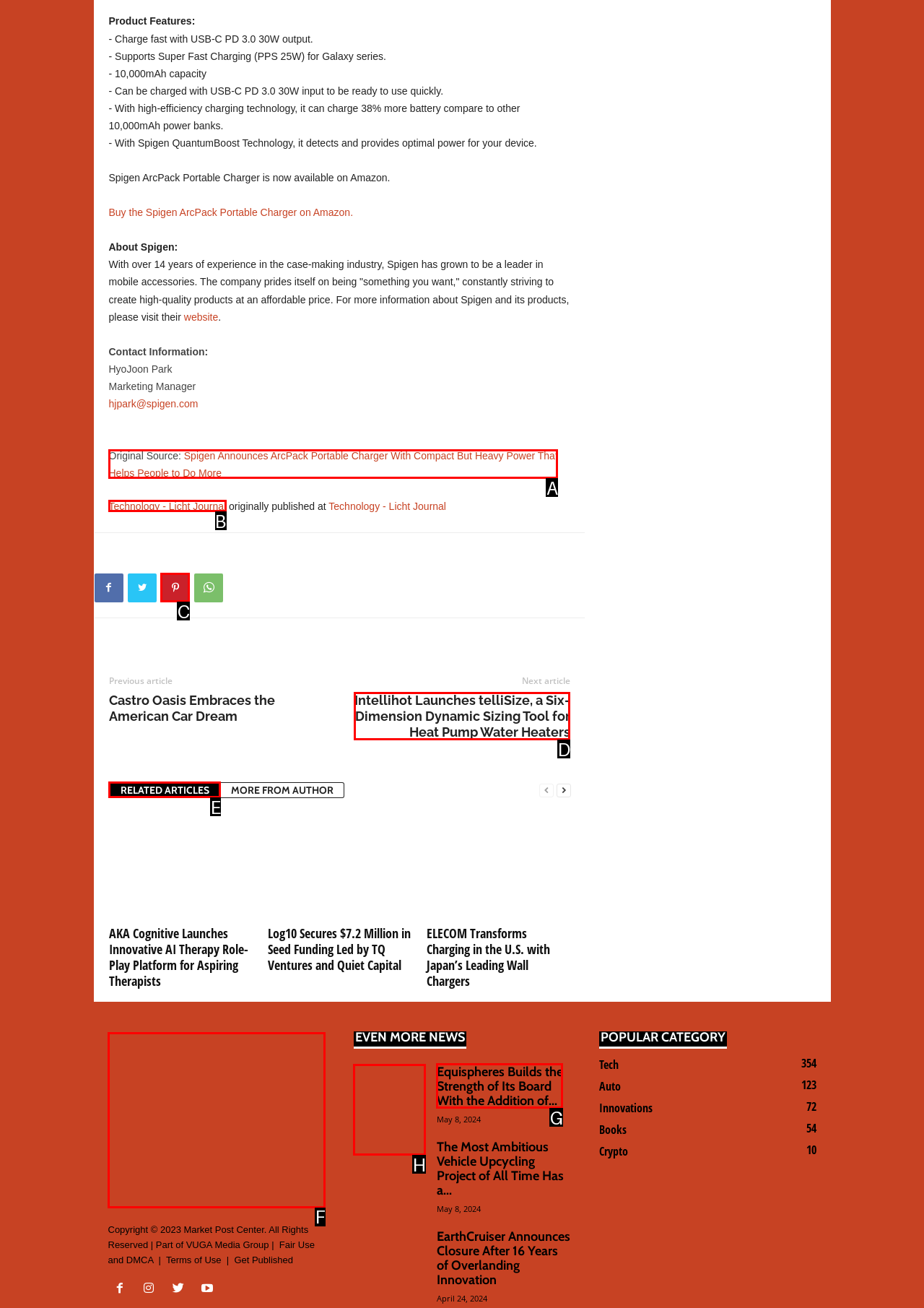Select the HTML element that best fits the description: RELATED ARTICLES
Respond with the letter of the correct option from the choices given.

E